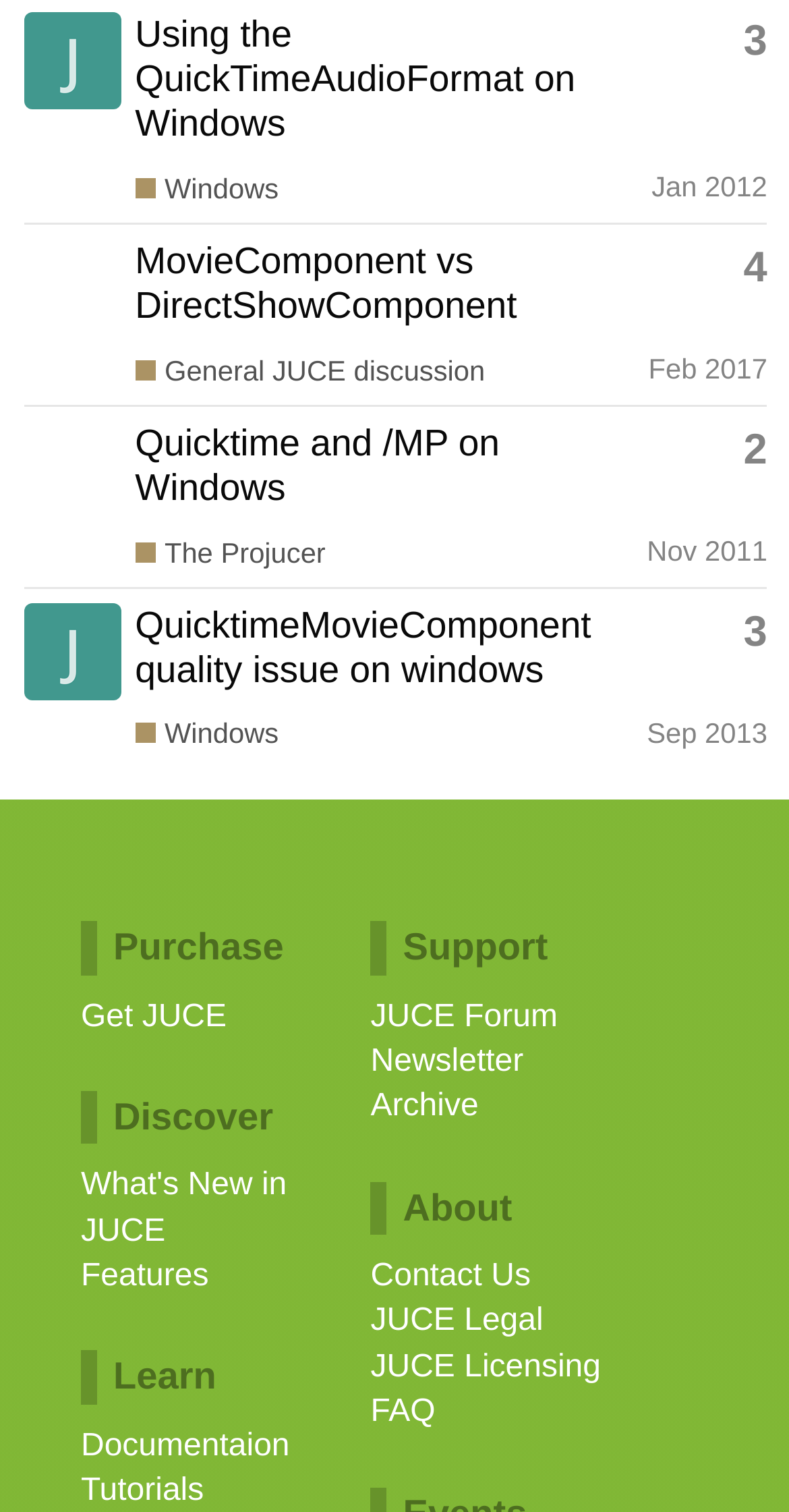Locate the bounding box coordinates of the clickable area to execute the instruction: "View topic about QuickTimeAudioFormat on Windows". Provide the coordinates as four float numbers between 0 and 1, represented as [left, top, right, bottom].

[0.171, 0.008, 0.729, 0.095]